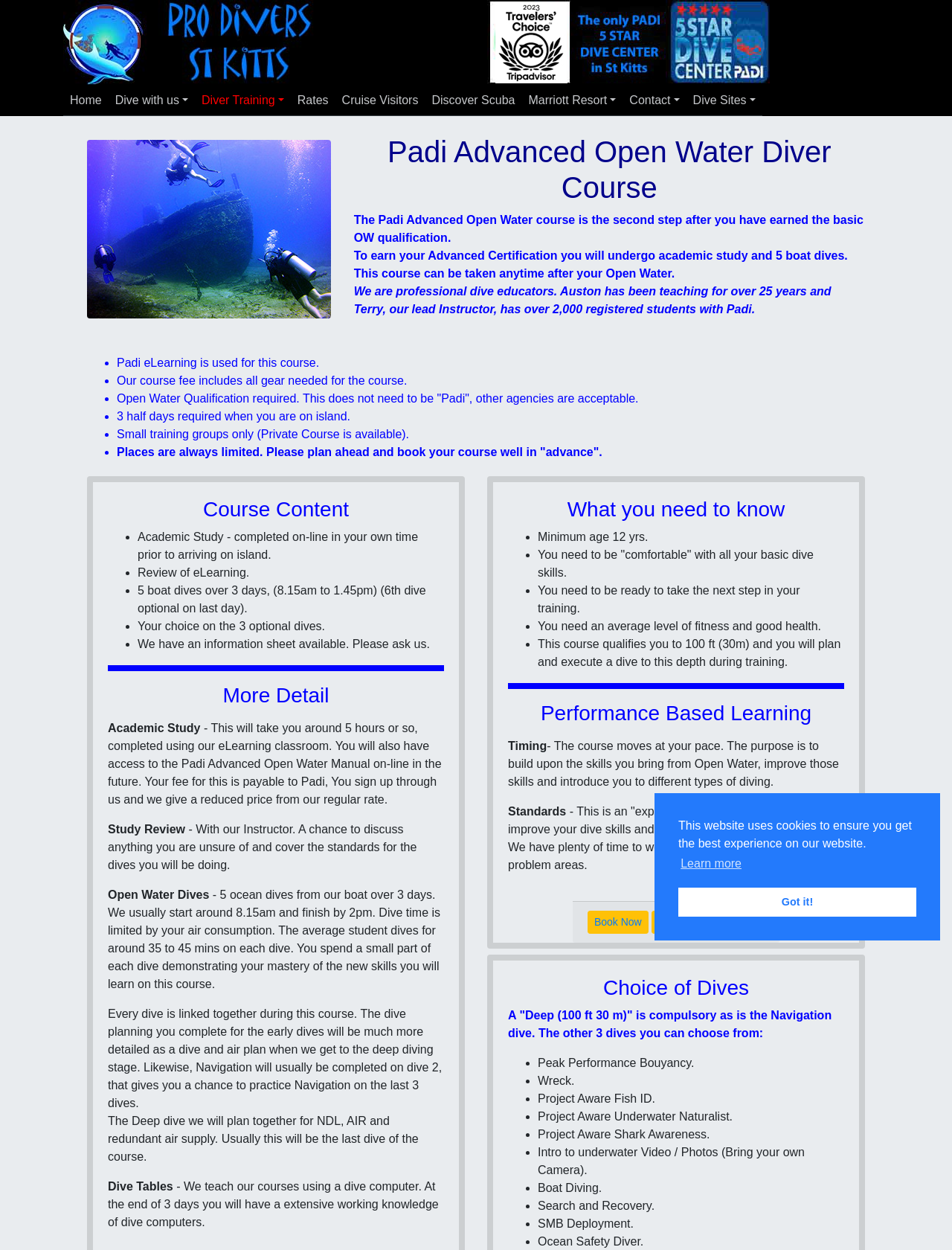Please determine the bounding box coordinates of the element's region to click for the following instruction: "Click the 'Dive with us' button".

[0.114, 0.068, 0.205, 0.093]